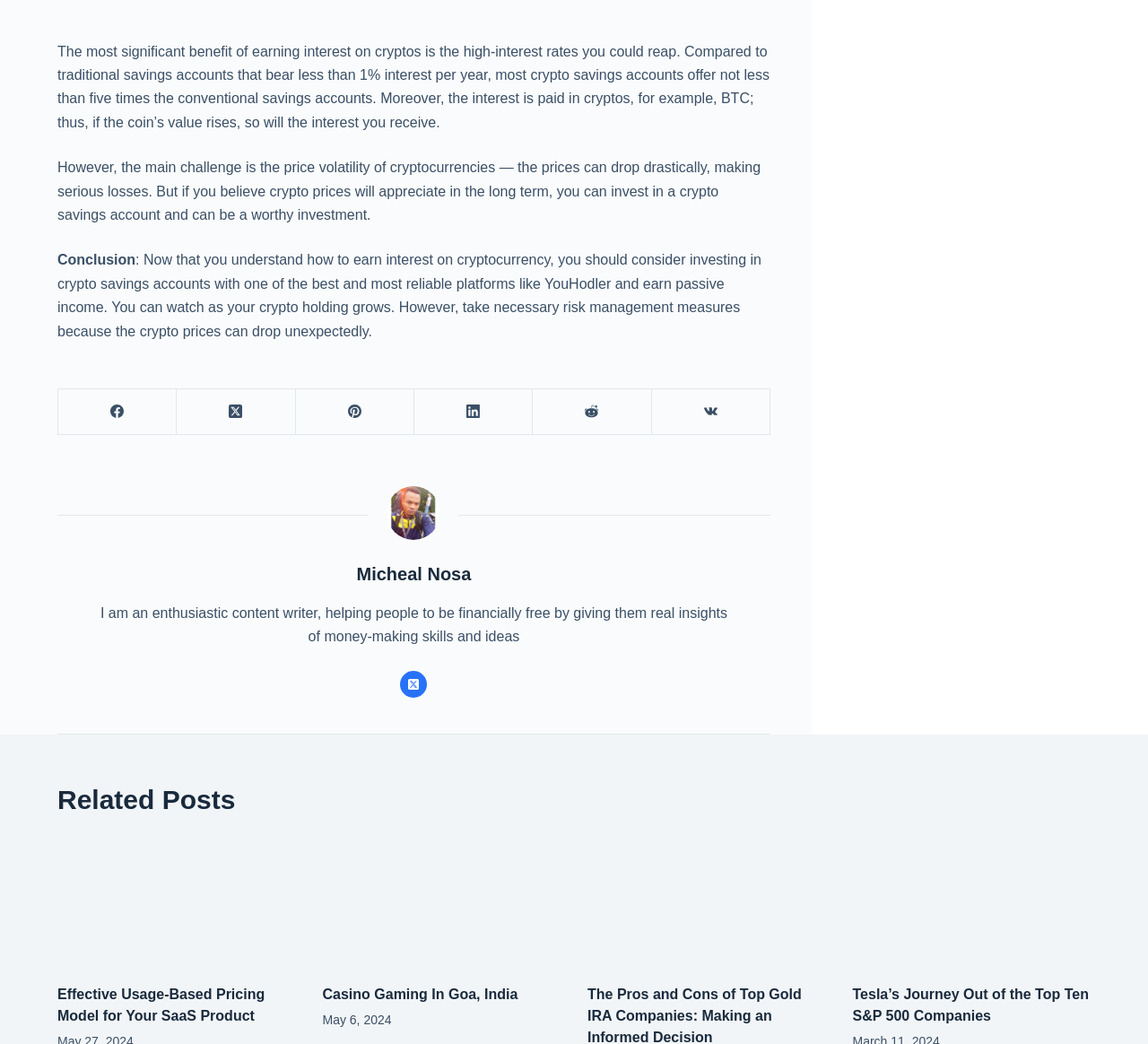Given the element description "Addison Ross Scented Candle Box", identify the bounding box of the corresponding UI element.

None